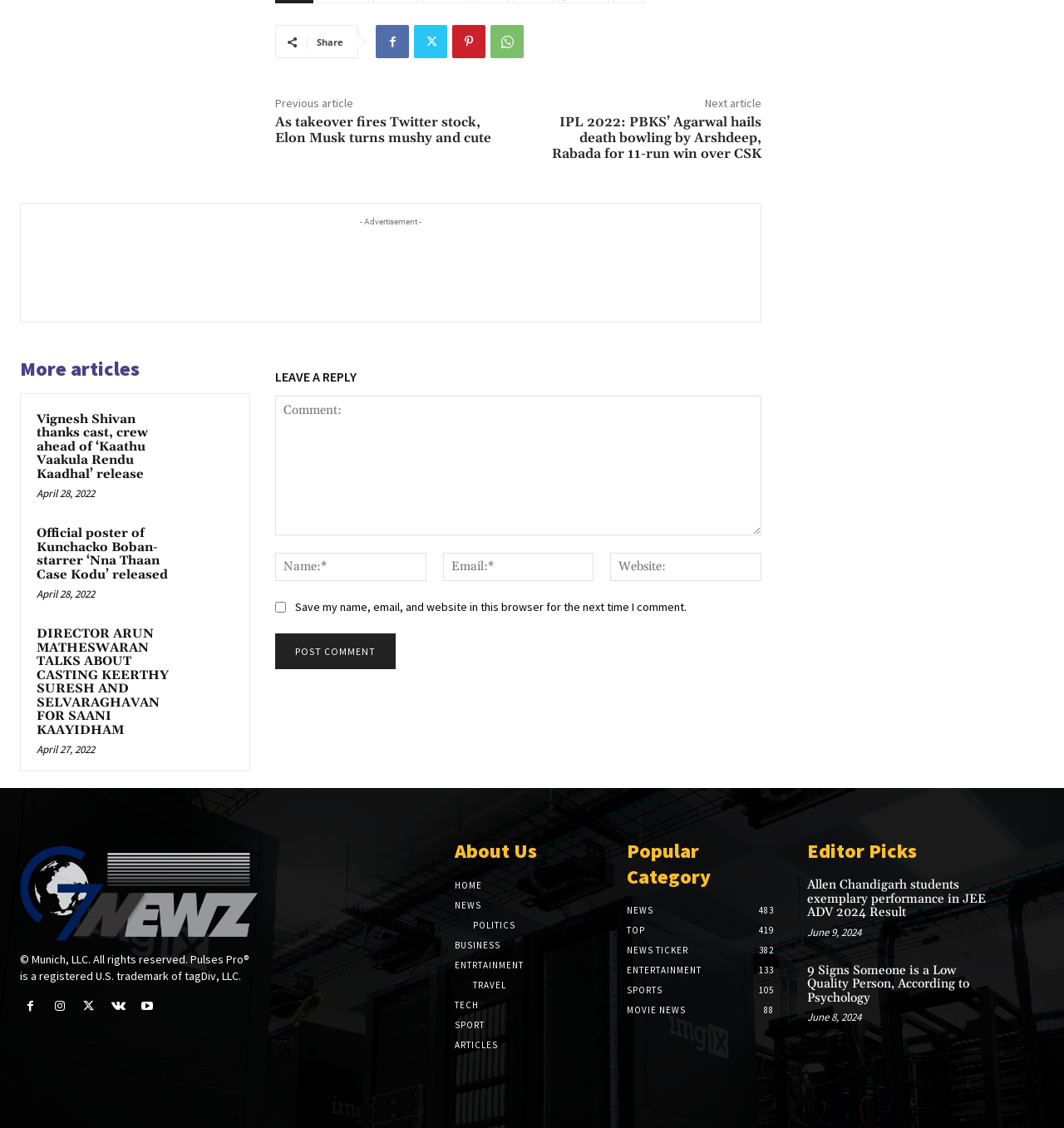Please indicate the bounding box coordinates of the element's region to be clicked to achieve the instruction: "Click the 'Post Comment' button". Provide the coordinates as four float numbers between 0 and 1, i.e., [left, top, right, bottom].

[0.259, 0.562, 0.372, 0.594]